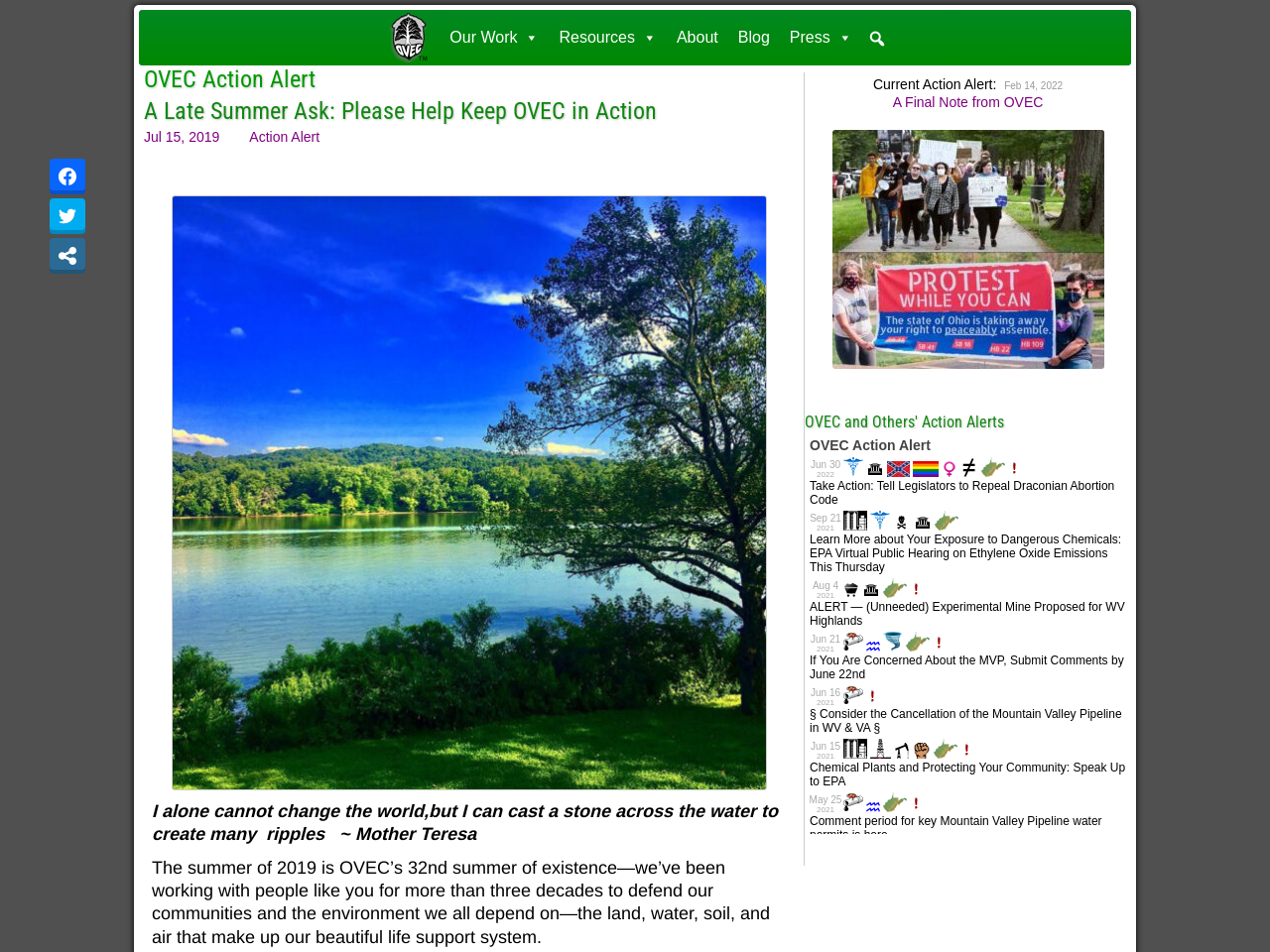Determine the main text heading of the webpage and provide its content.

OVEC Action Alert